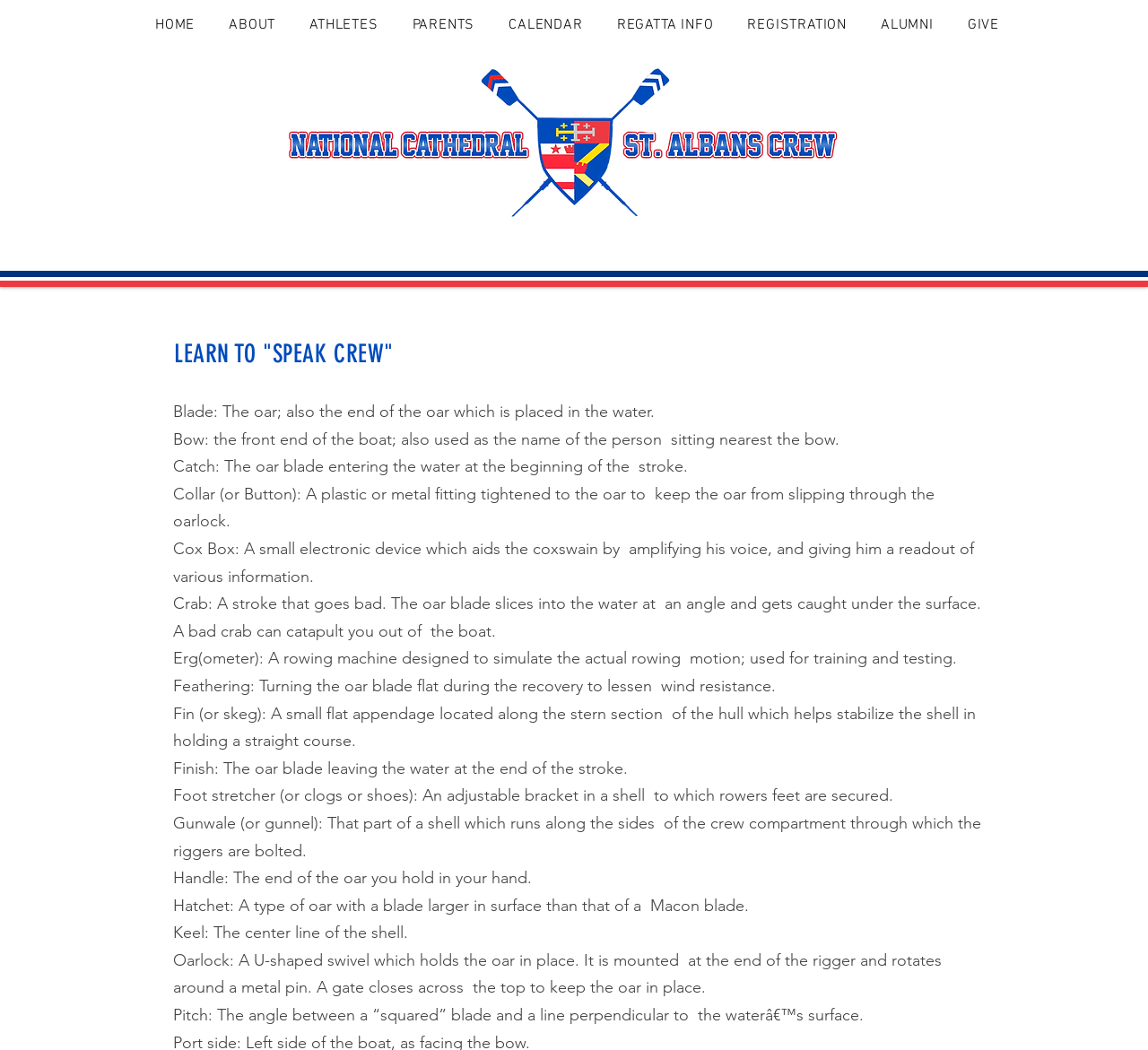What is the name of the organization?
Please provide a detailed answer to the question.

Based on the meta description, I understand that the webpage is about the Combined Cathedral Crews Rowing Club (CCCRC), a non-profit organization formed to provide a rowing program at Saint Albans (STA) and National Cathedral (NCS) Schools.